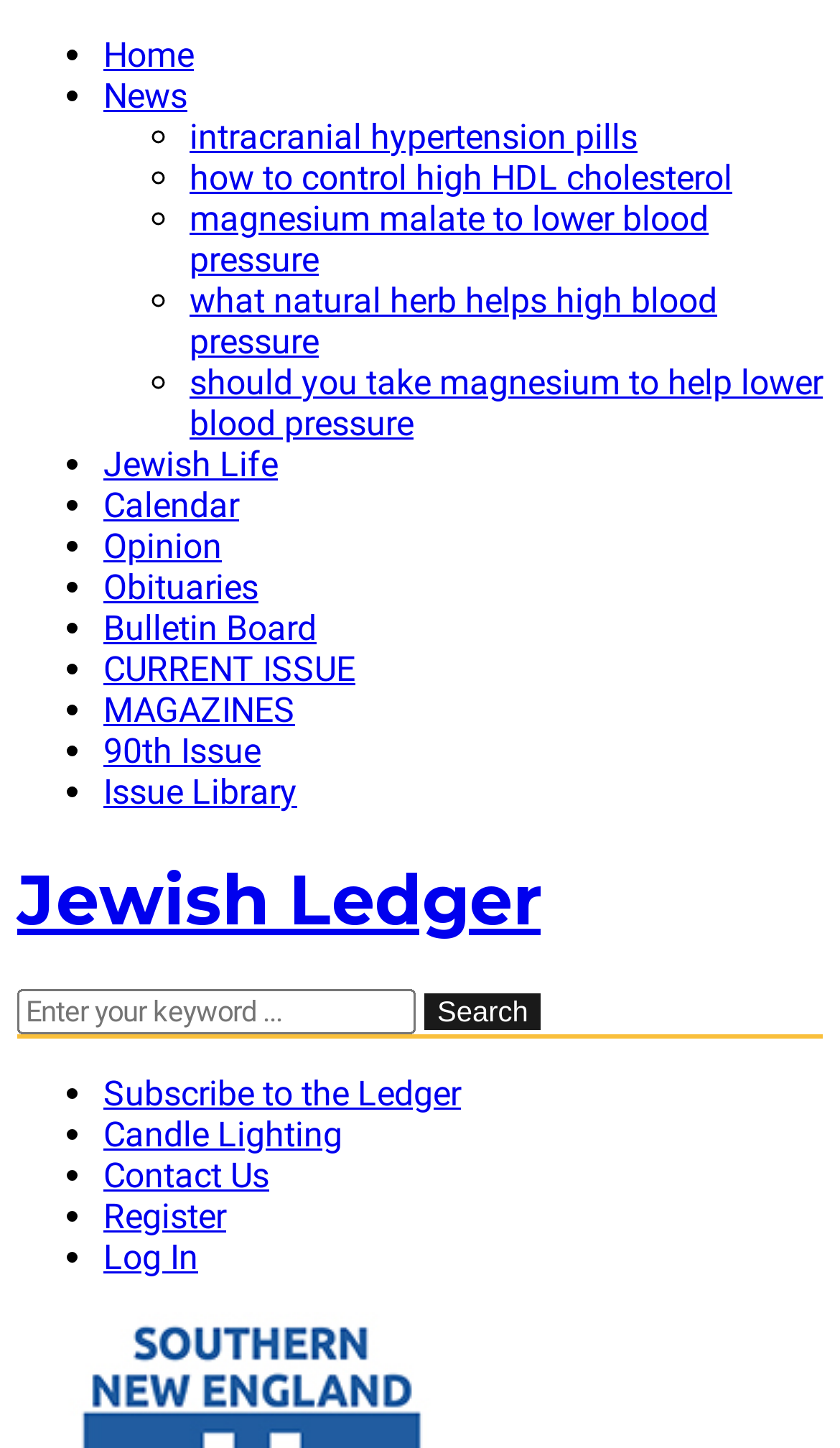How many list markers are there in the bottom navigation menu? Analyze the screenshot and reply with just one word or a short phrase.

5